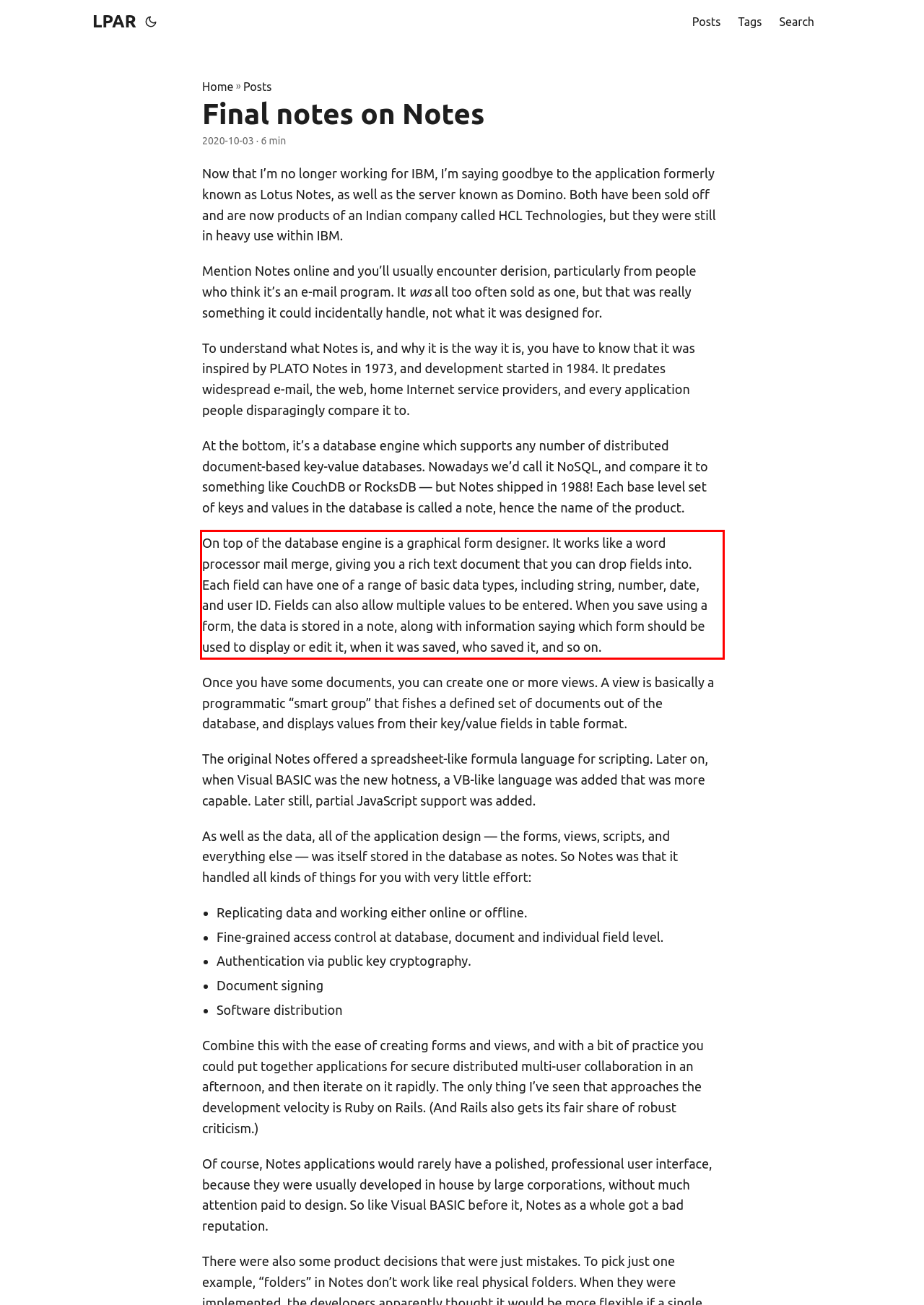Using the provided screenshot of a webpage, recognize the text inside the red rectangle bounding box by performing OCR.

On top of the database engine is a graphical form designer. It works like a word processor mail merge, giving you a rich text document that you can drop fields into. Each field can have one of a range of basic data types, including string, number, date, and user ID. Fields can also allow multiple values to be entered. When you save using a form, the data is stored in a note, along with information saying which form should be used to display or edit it, when it was saved, who saved it, and so on.